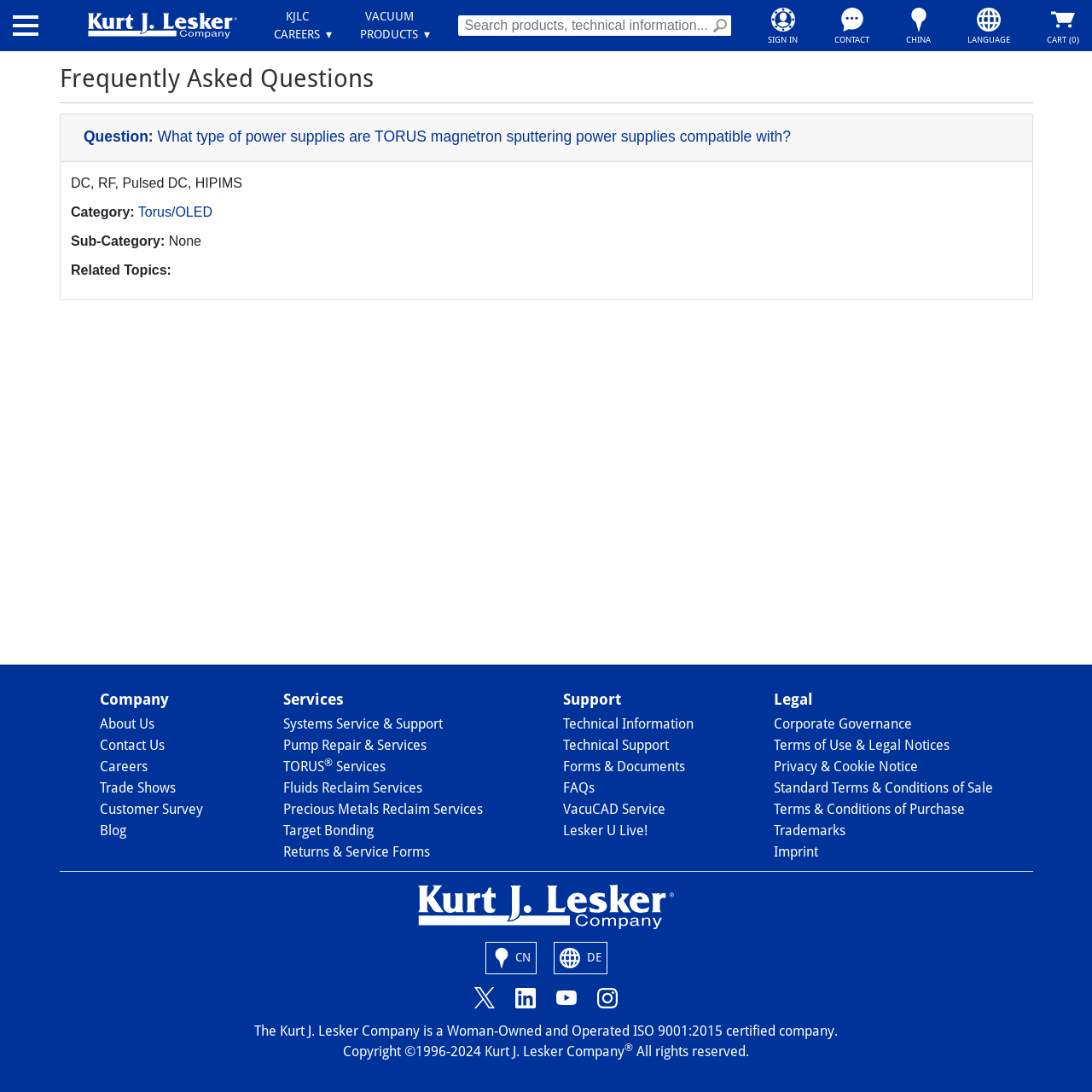What is the company name displayed on the top left?
Respond with a short answer, either a single word or a phrase, based on the image.

Kurt J. Lesker Company